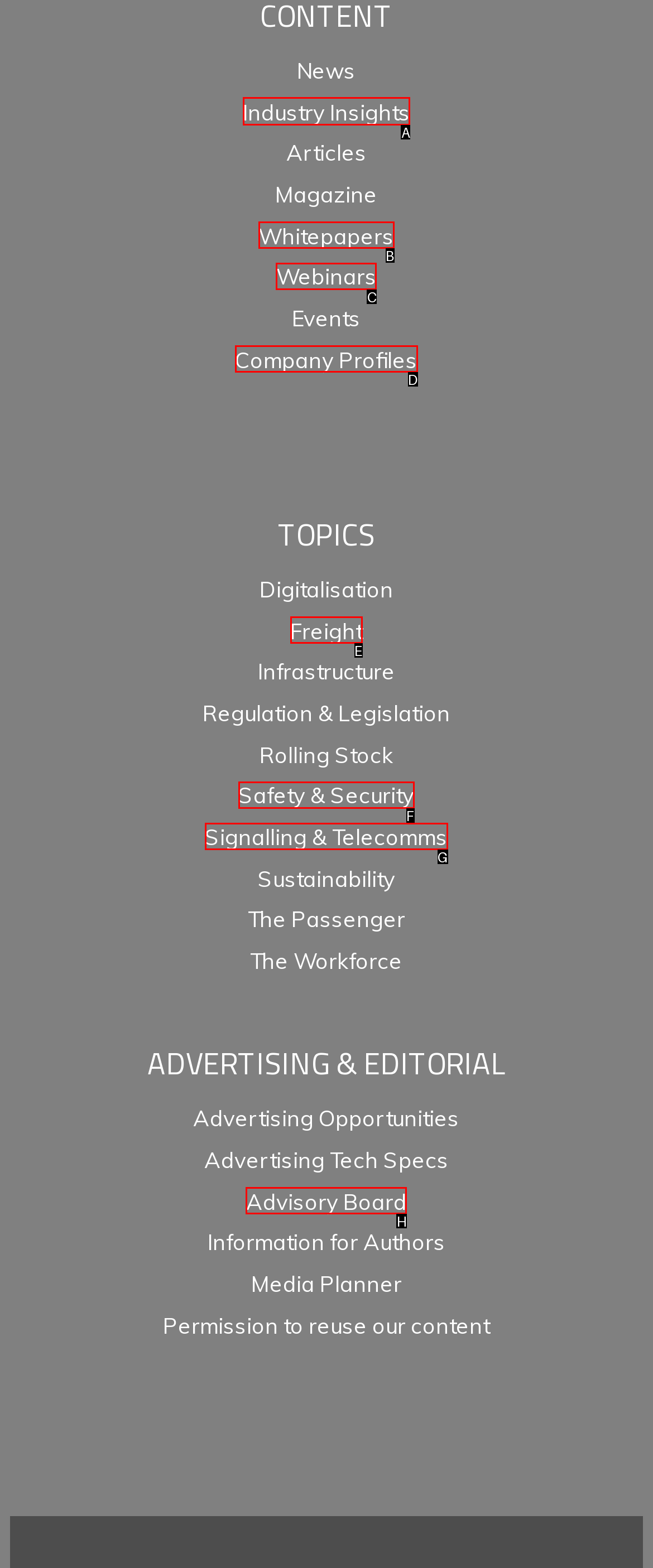Which option should be clicked to complete this task: Browse Industry Insights
Reply with the letter of the correct choice from the given choices.

A